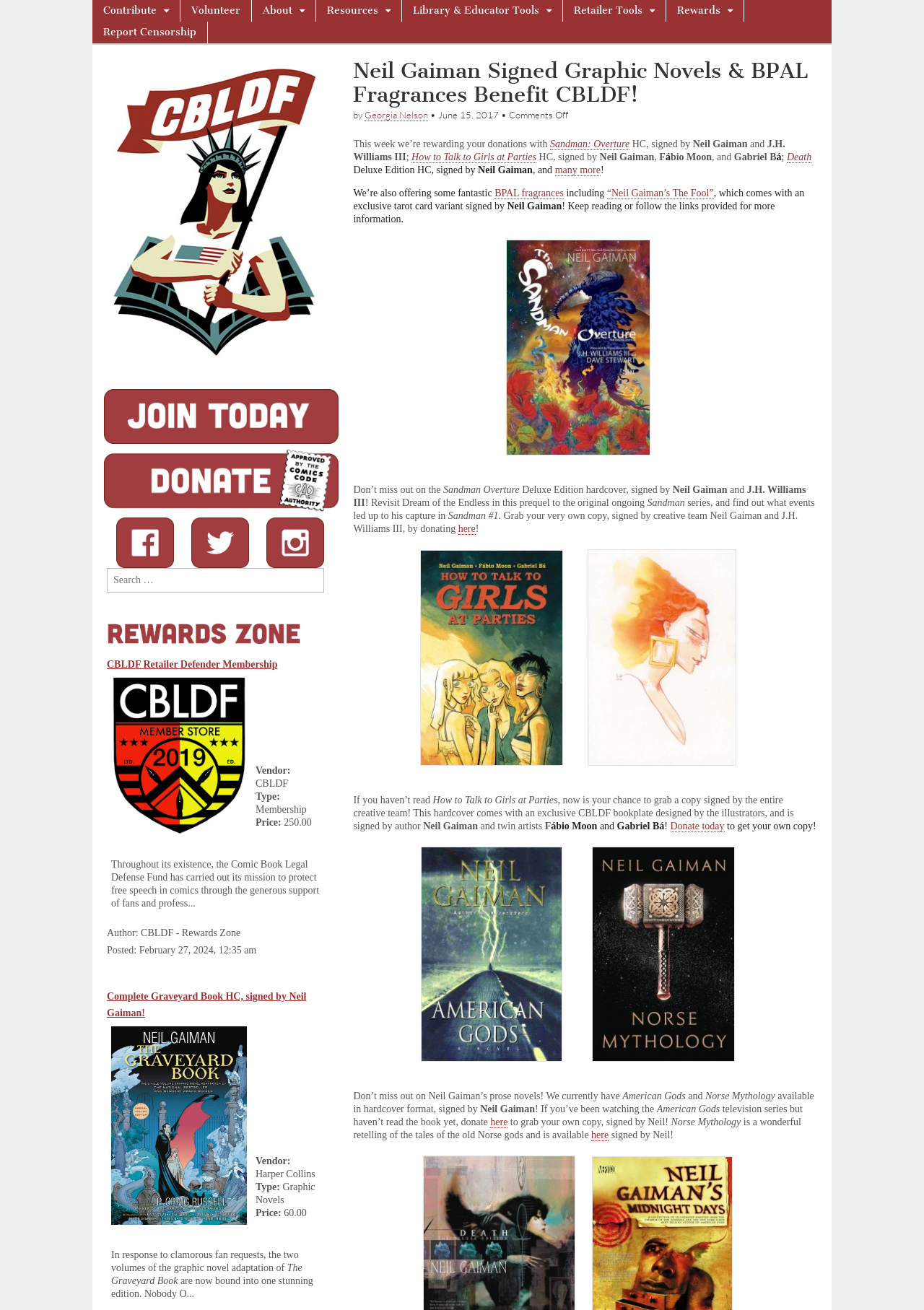What is the name of the author signing the graphic novels?
Use the screenshot to answer the question with a single word or phrase.

Neil Gaiman